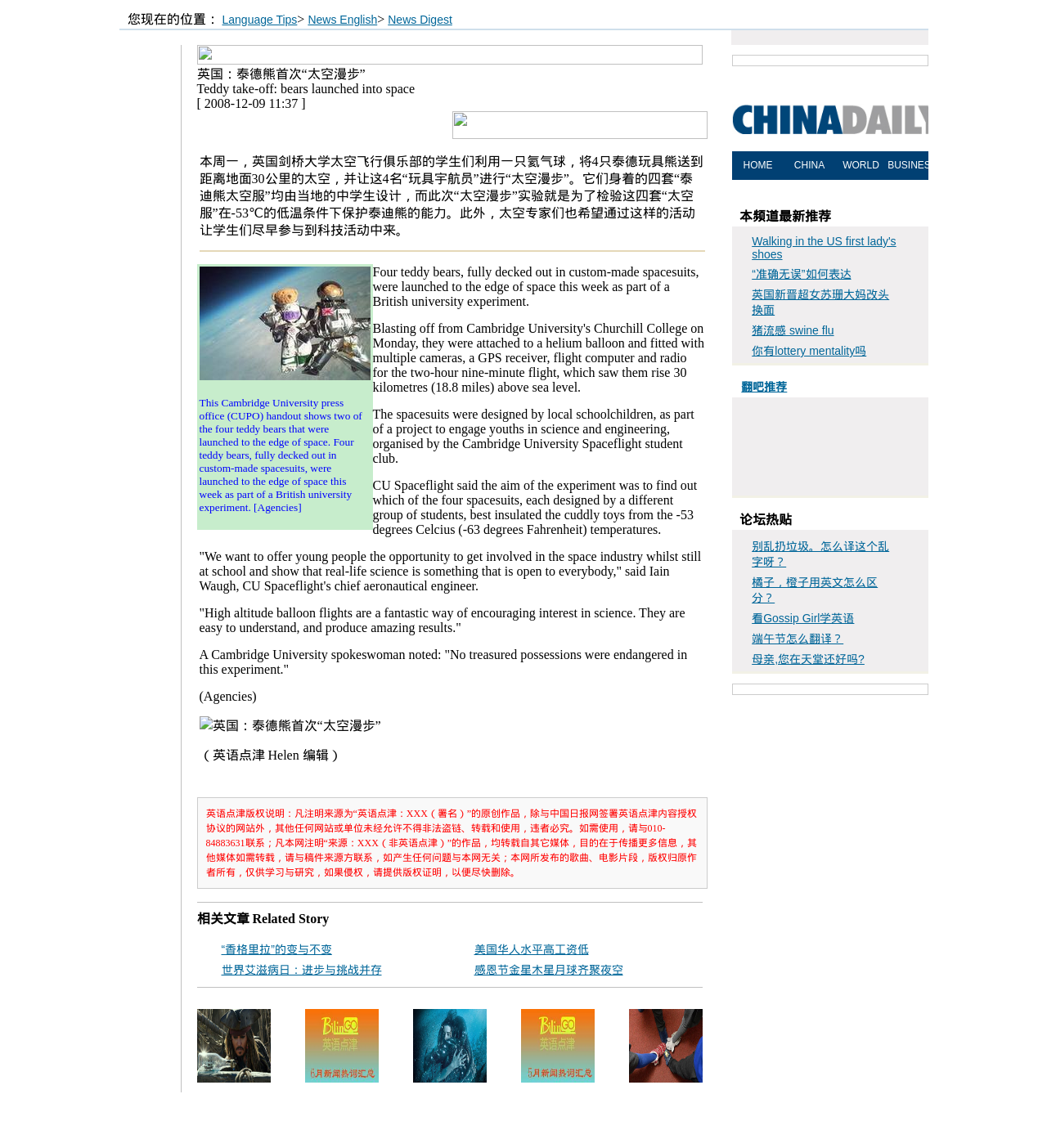Ascertain the bounding box coordinates for the UI element detailed here: "猪流感 swine flu". The coordinates should be provided as [left, top, right, bottom] with each value being a float between 0 and 1.

[0.718, 0.282, 0.797, 0.293]